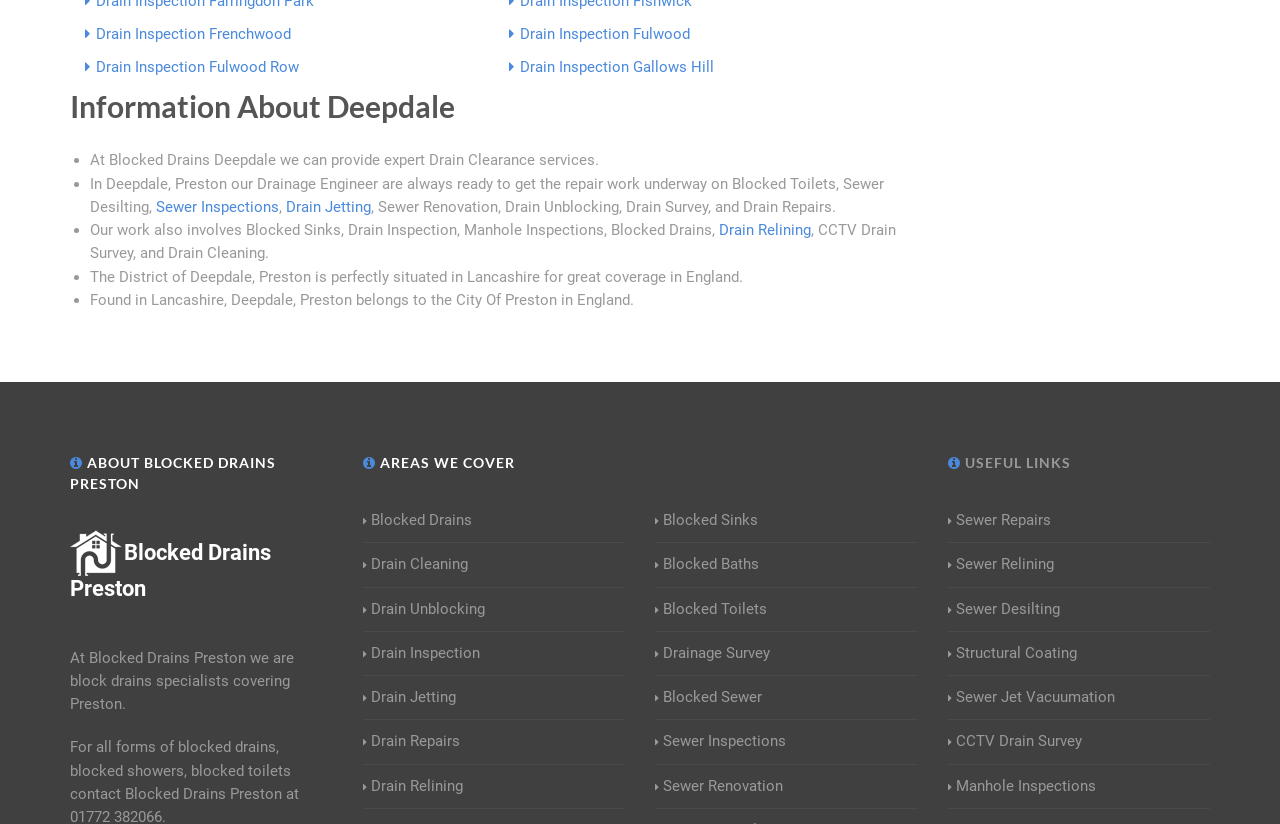Identify the bounding box coordinates necessary to click and complete the given instruction: "Explore AREAS WE COVER".

[0.283, 0.549, 0.488, 0.574]